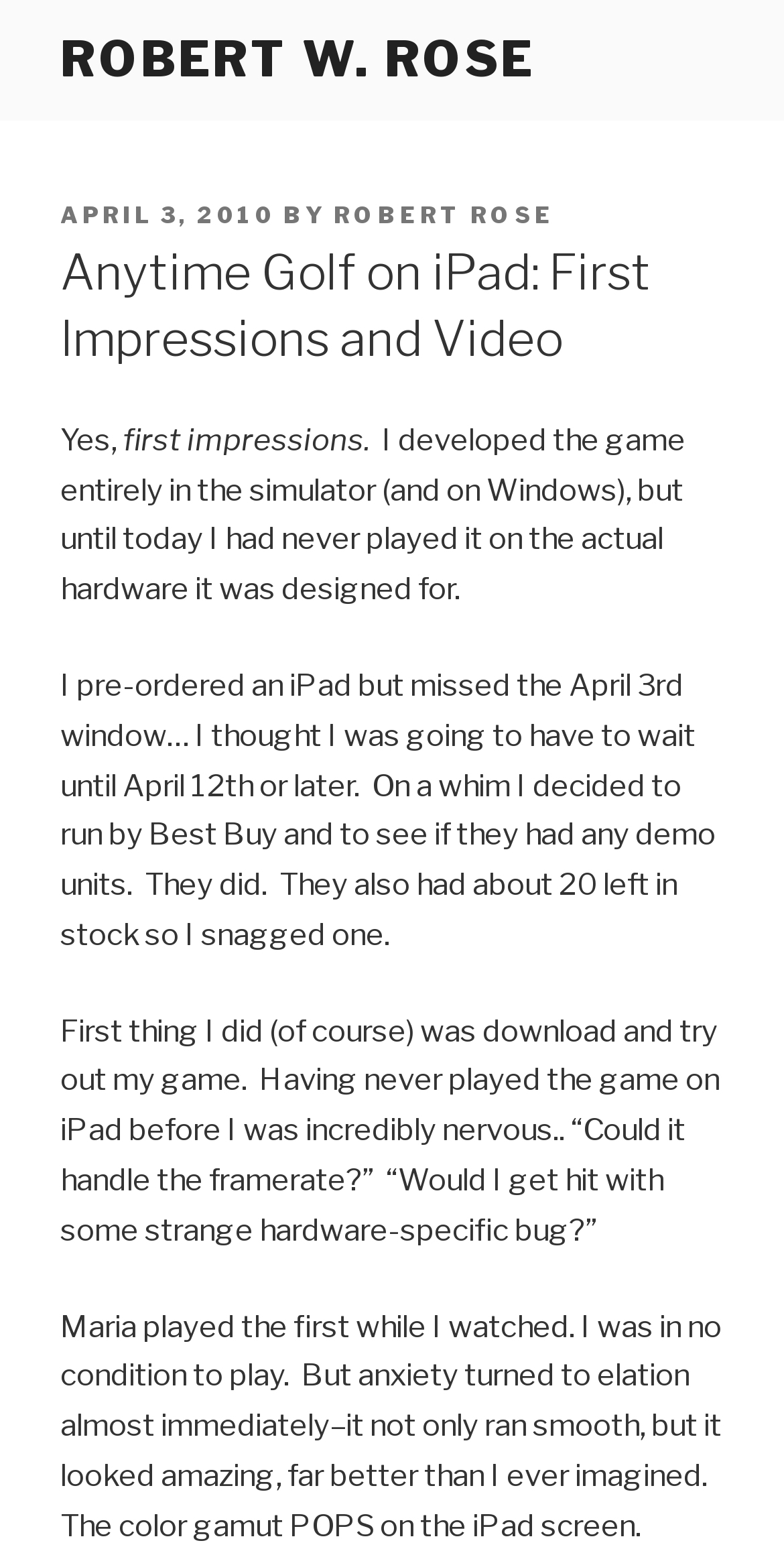Given the description of the UI element: "April 3, 2010", predict the bounding box coordinates in the form of [left, top, right, bottom], with each value being a float between 0 and 1.

[0.077, 0.129, 0.351, 0.148]